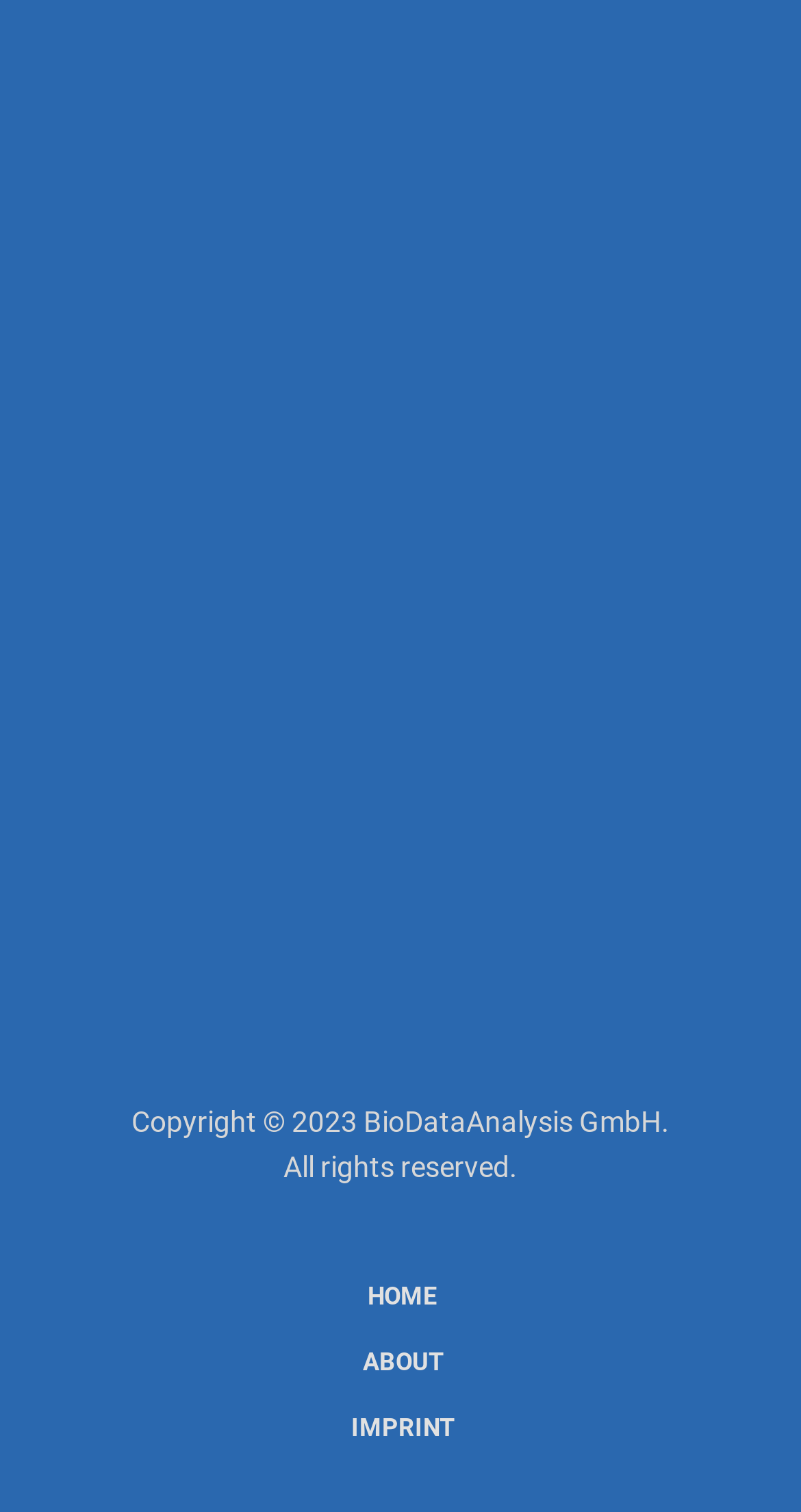Carefully observe the image and respond to the question with a detailed answer:
How many links are in the footer menu?

I counted the number of links under the 'FOOTER MENU' navigation element, which are 'Home', 'Documentation', 'Privacy Statement', and 'Imprint', totaling 4 links.